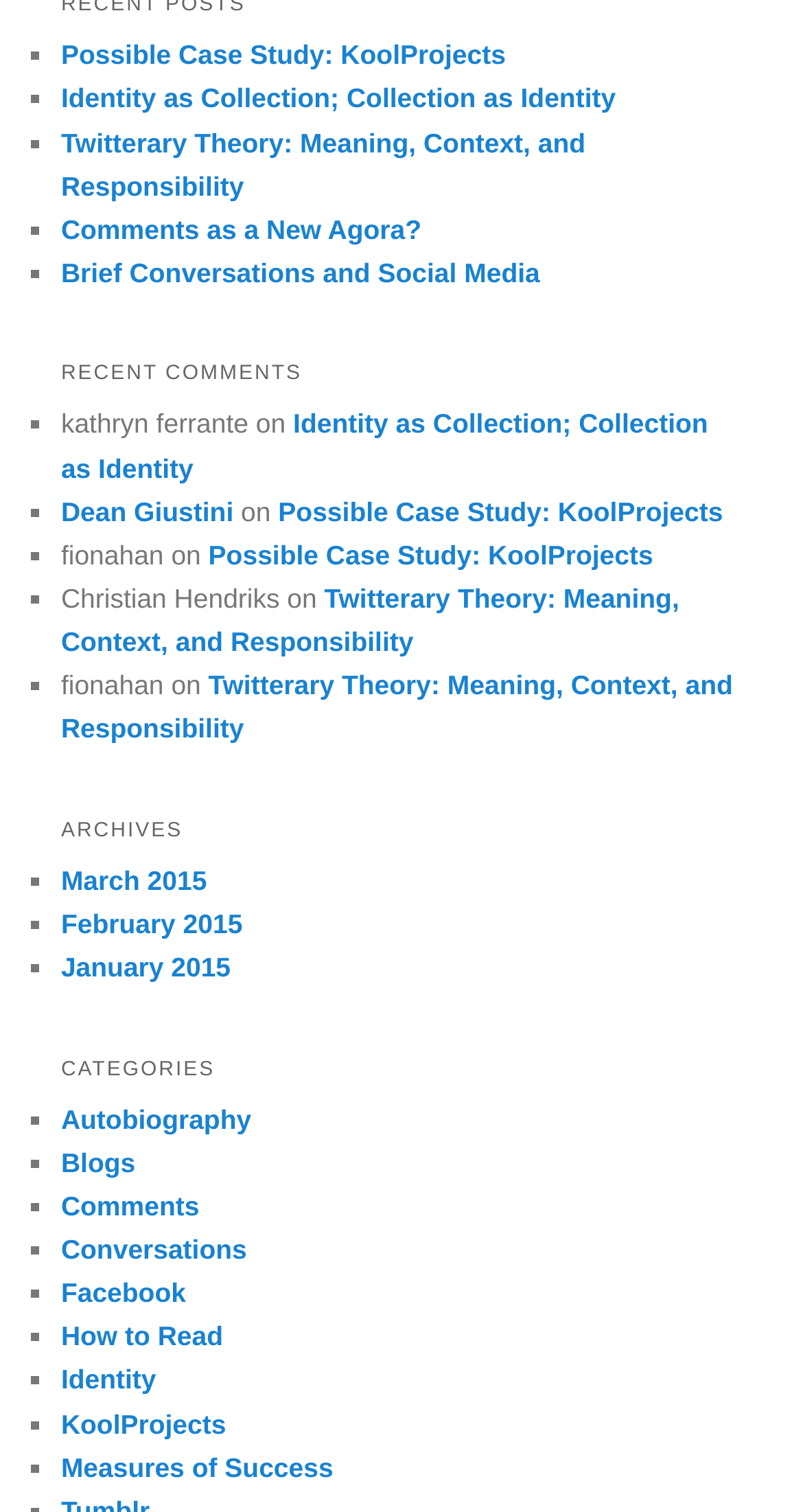Please identify the bounding box coordinates of the element that needs to be clicked to execute the following command: "Explore the category 'Identity'". Provide the bounding box using four float numbers between 0 and 1, formatted as [left, top, right, bottom].

[0.076, 0.902, 0.195, 0.923]